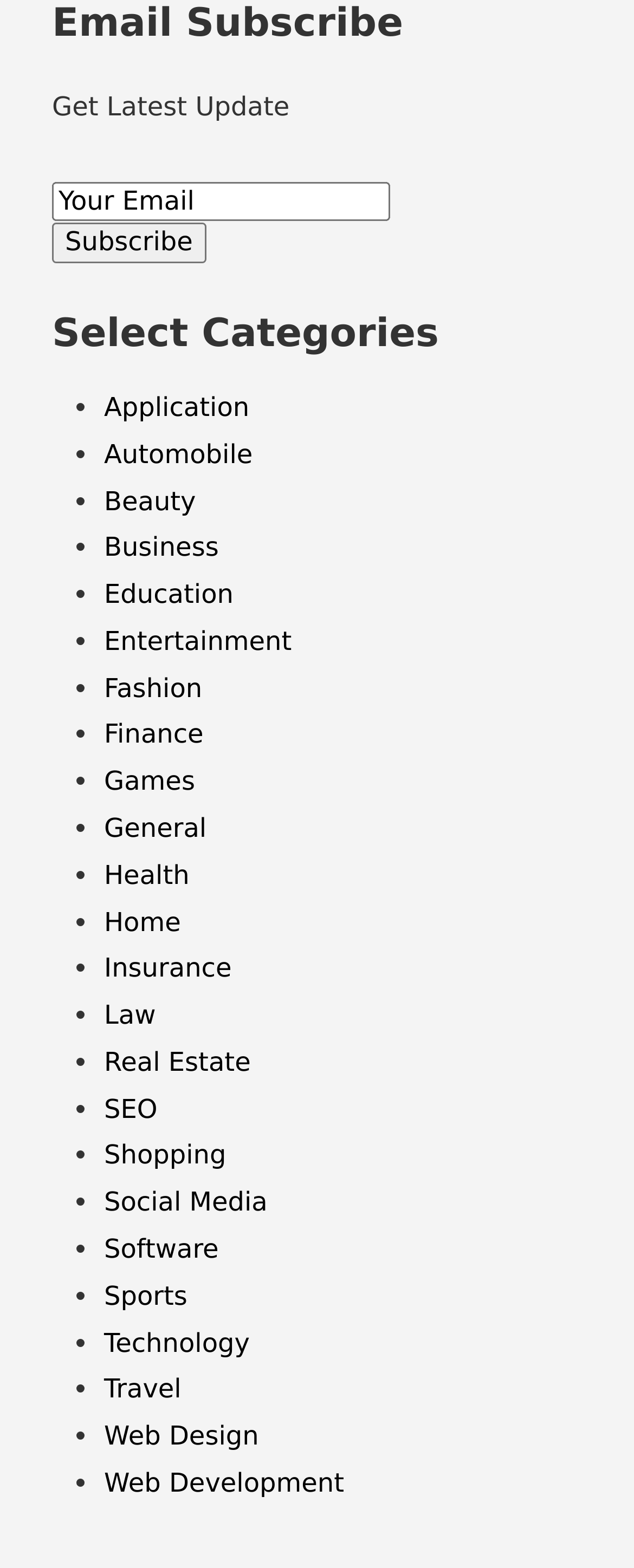Please answer the following question using a single word or phrase: 
How many categories are available for selection?

24